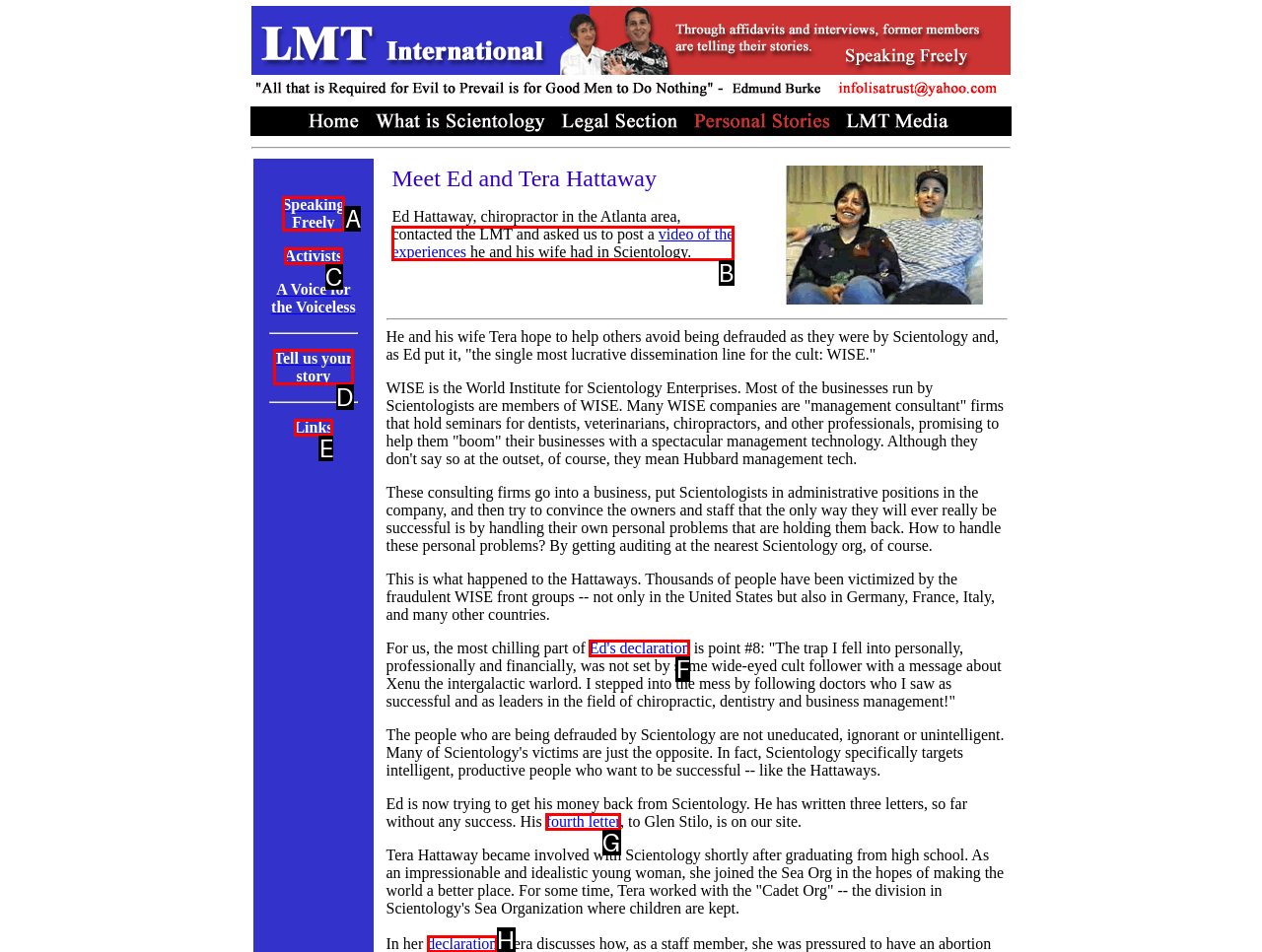Pick the option that should be clicked to perform the following task: Click the link 'Tell us your story'
Answer with the letter of the selected option from the available choices.

D